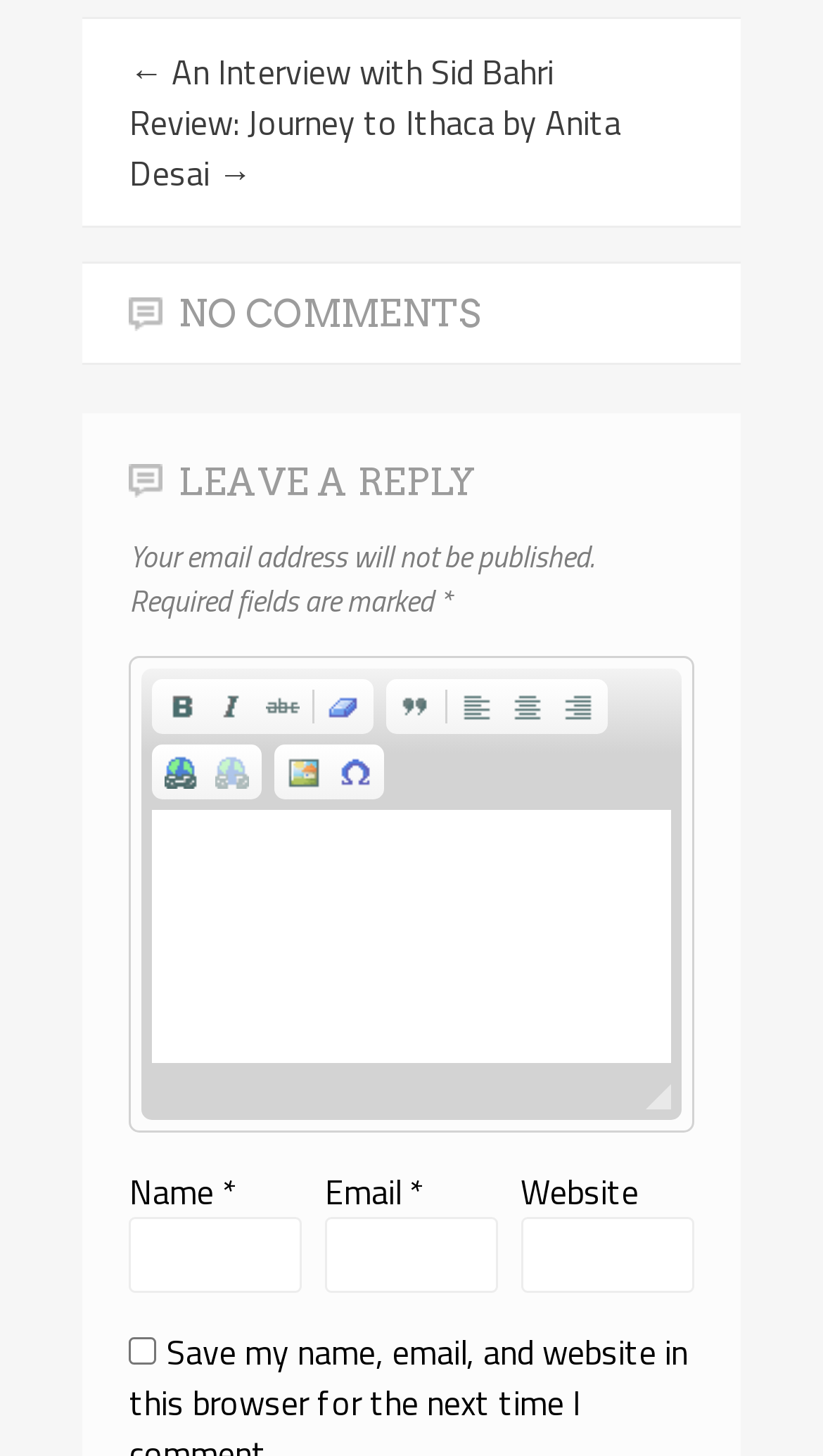Determine the bounding box coordinates for the clickable element required to fulfill the instruction: "Click the 'Italic' button". Provide the coordinates as four float numbers between 0 and 1, i.e., [left, top, right, bottom].

[0.252, 0.469, 0.314, 0.501]